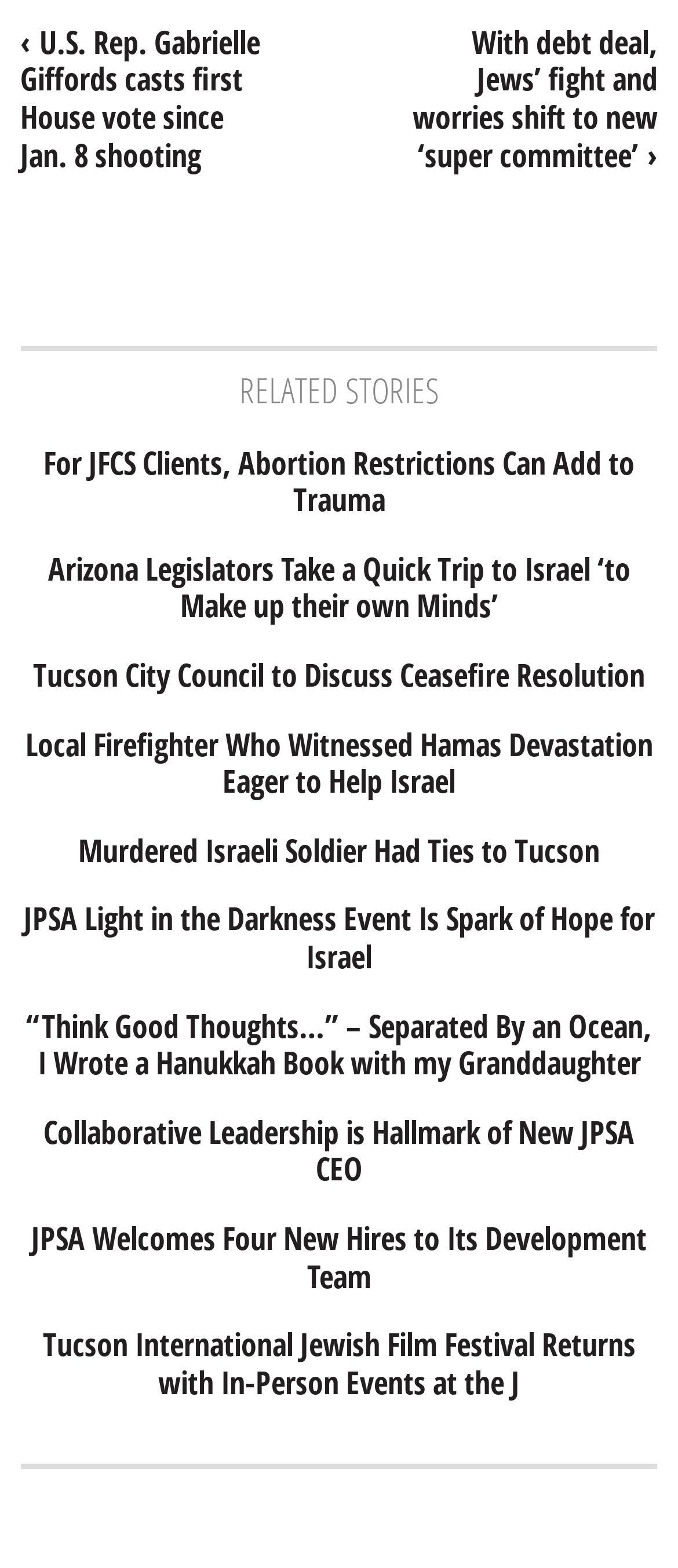Is there a separator element on the page?
Give a single word or phrase answer based on the content of the image.

Yes